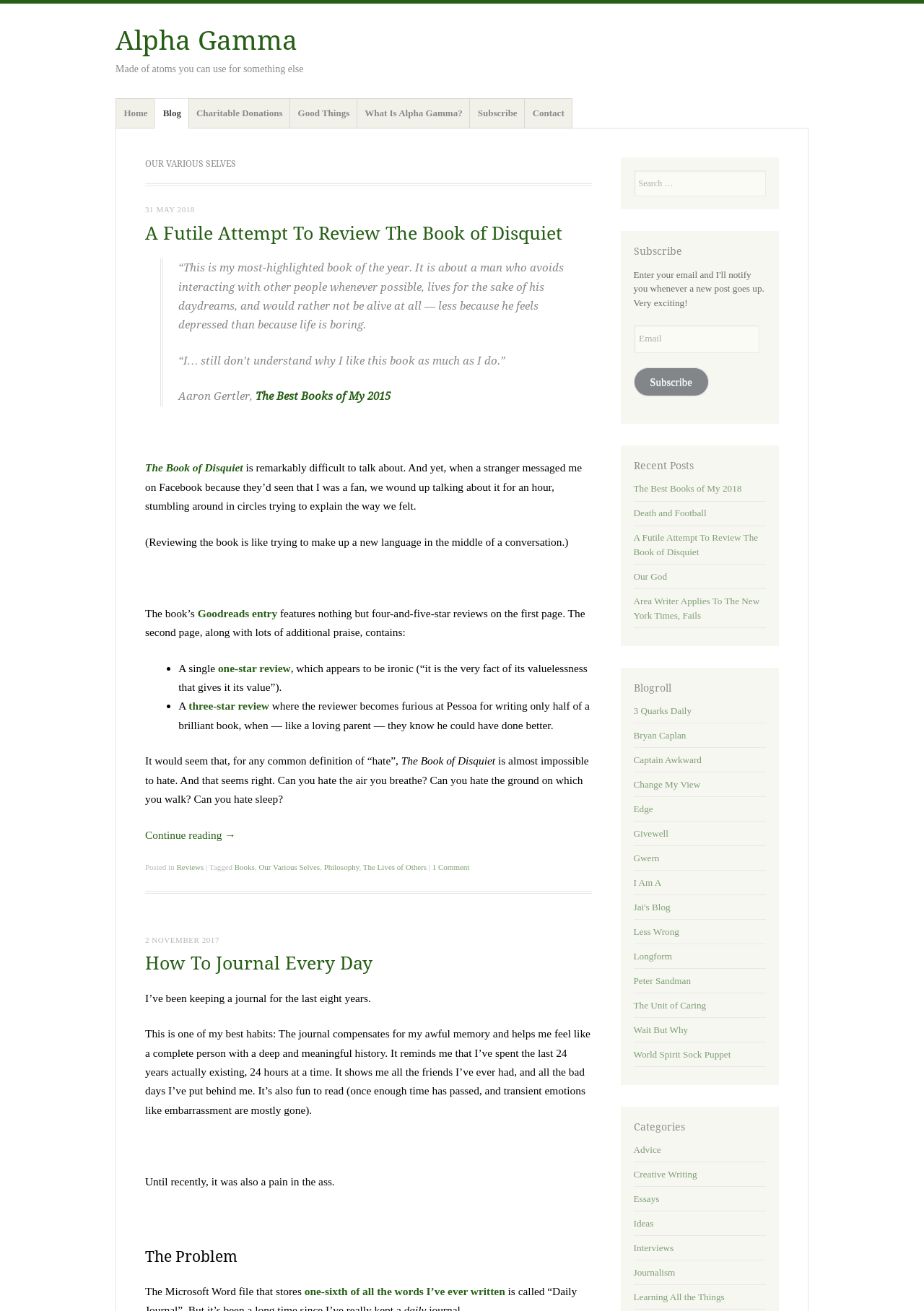Please provide a short answer using a single word or phrase for the question:
What is the name of the website?

Alpha Gamma